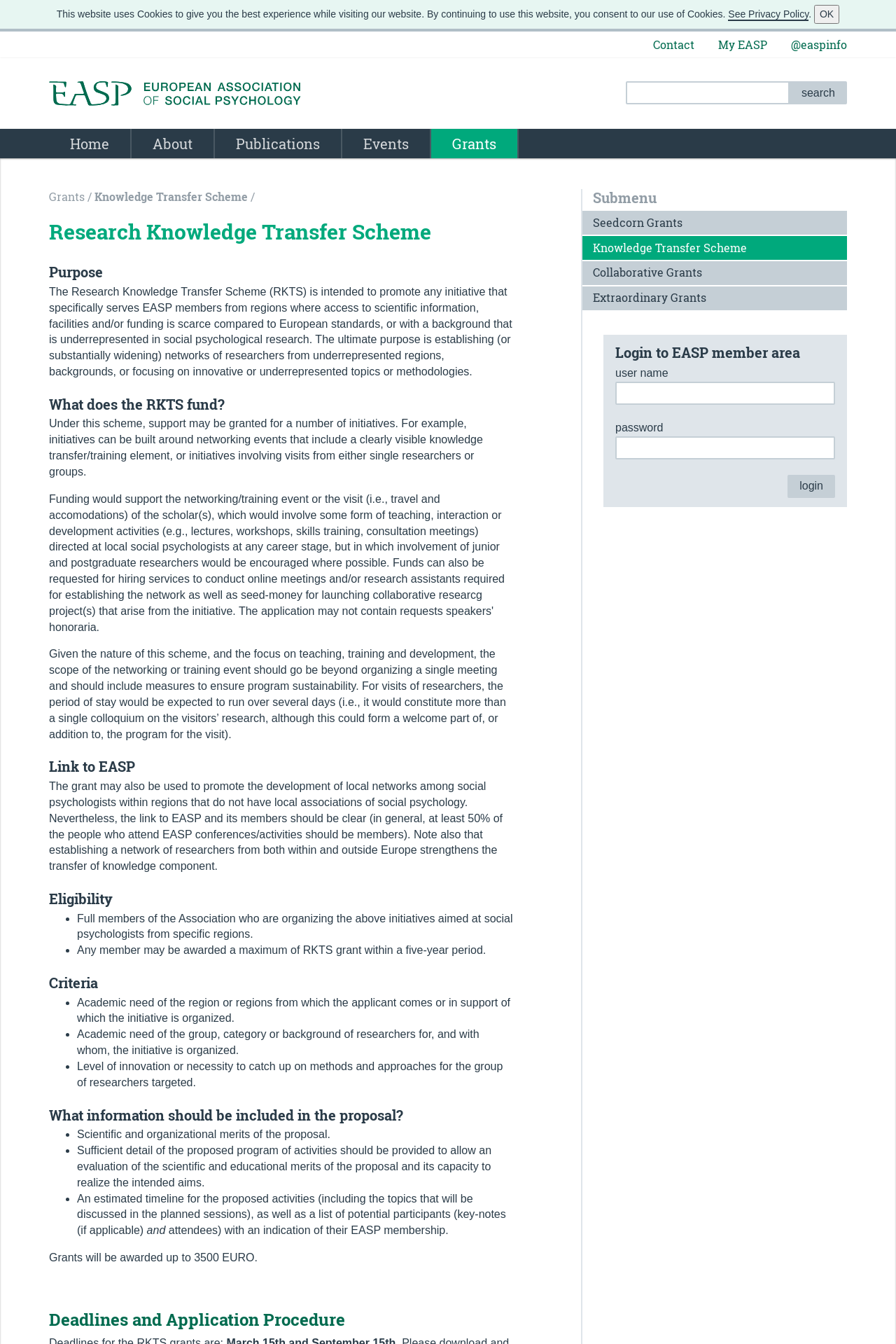Pinpoint the bounding box coordinates of the clickable element needed to complete the instruction: "go to home page". The coordinates should be provided as four float numbers between 0 and 1: [left, top, right, bottom].

[0.055, 0.096, 0.145, 0.118]